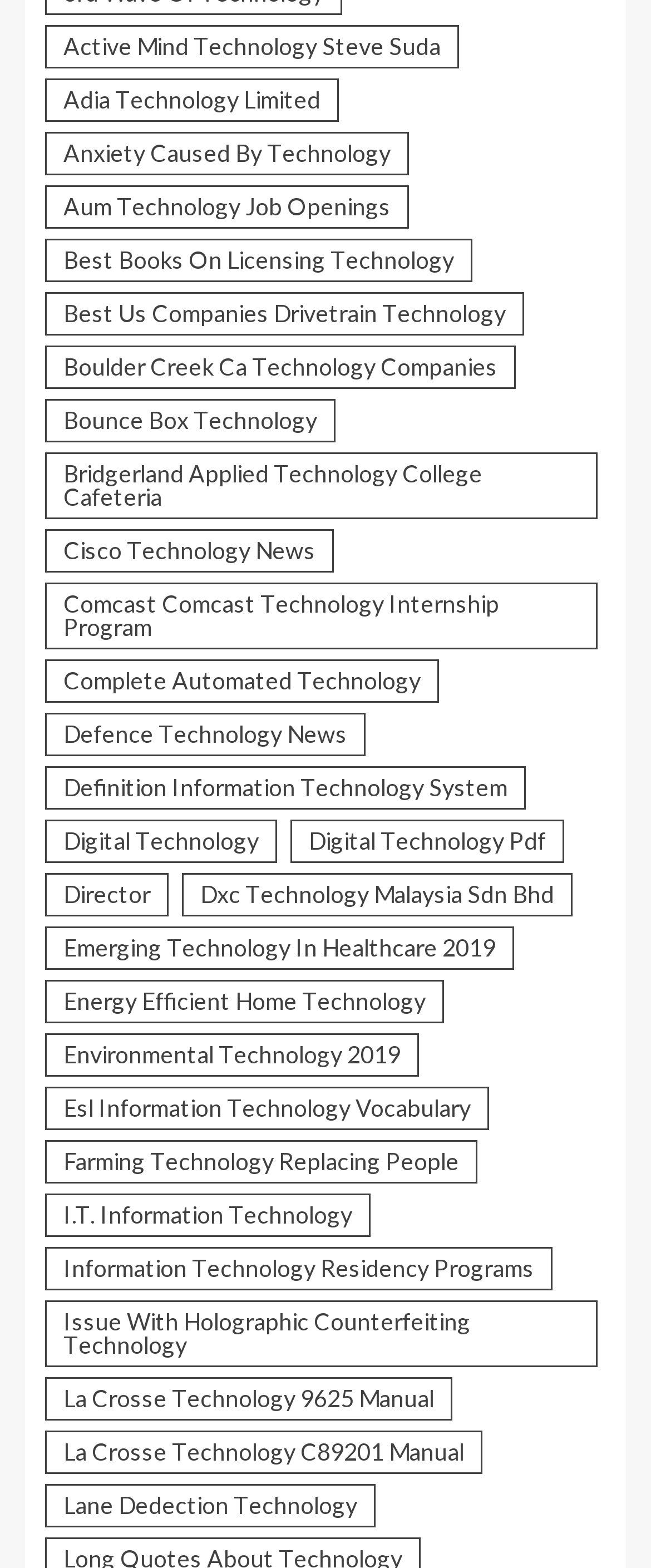Locate the bounding box coordinates of the clickable region to complete the following instruction: "Read about Environmental Technology 2019."

[0.069, 0.658, 0.644, 0.686]